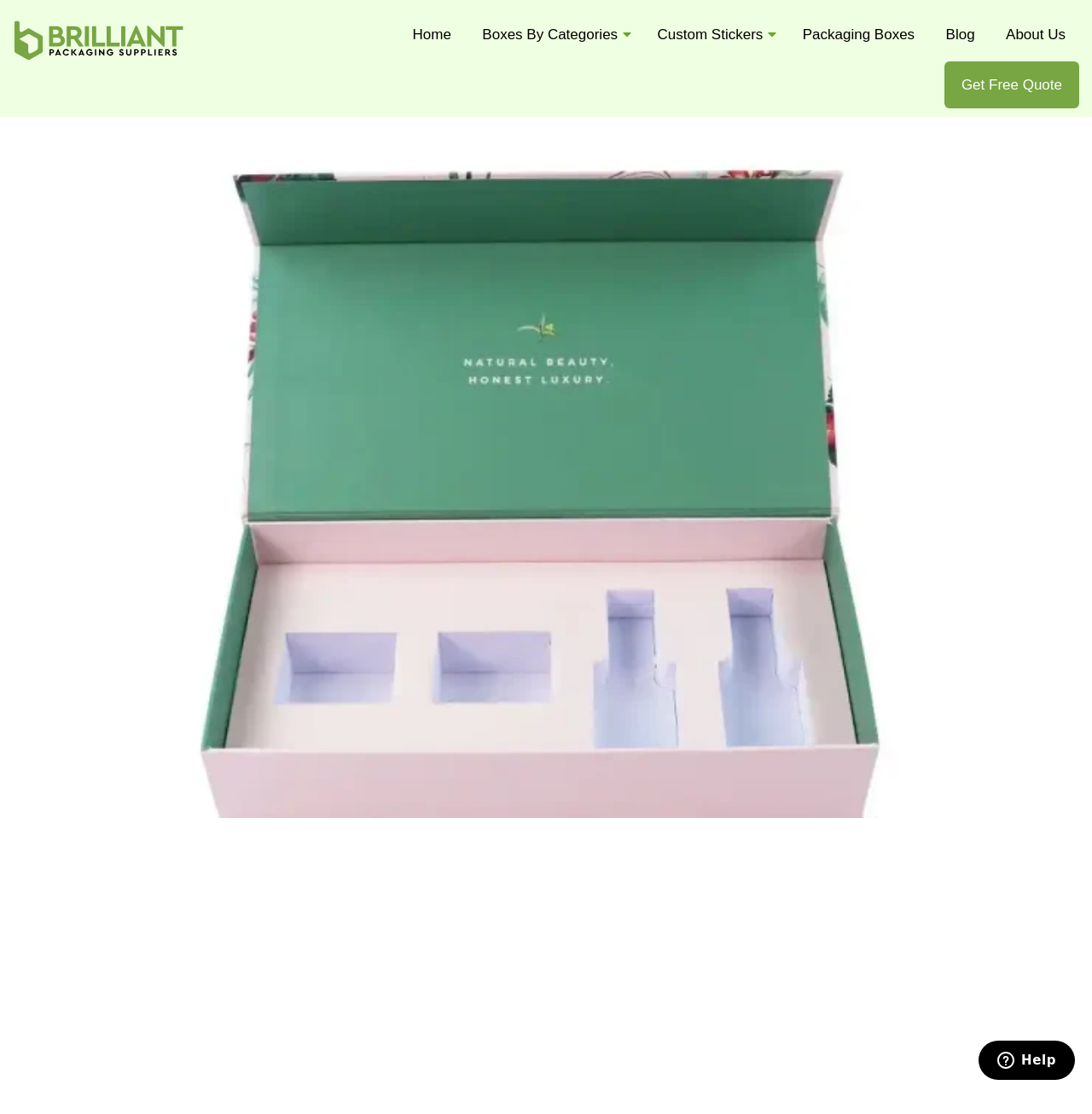Highlight the bounding box coordinates of the element that should be clicked to carry out the following instruction: "Get a free quote". The coordinates must be given as four float numbers ranging from 0 to 1, i.e., [left, top, right, bottom].

[0.865, 0.055, 0.988, 0.097]